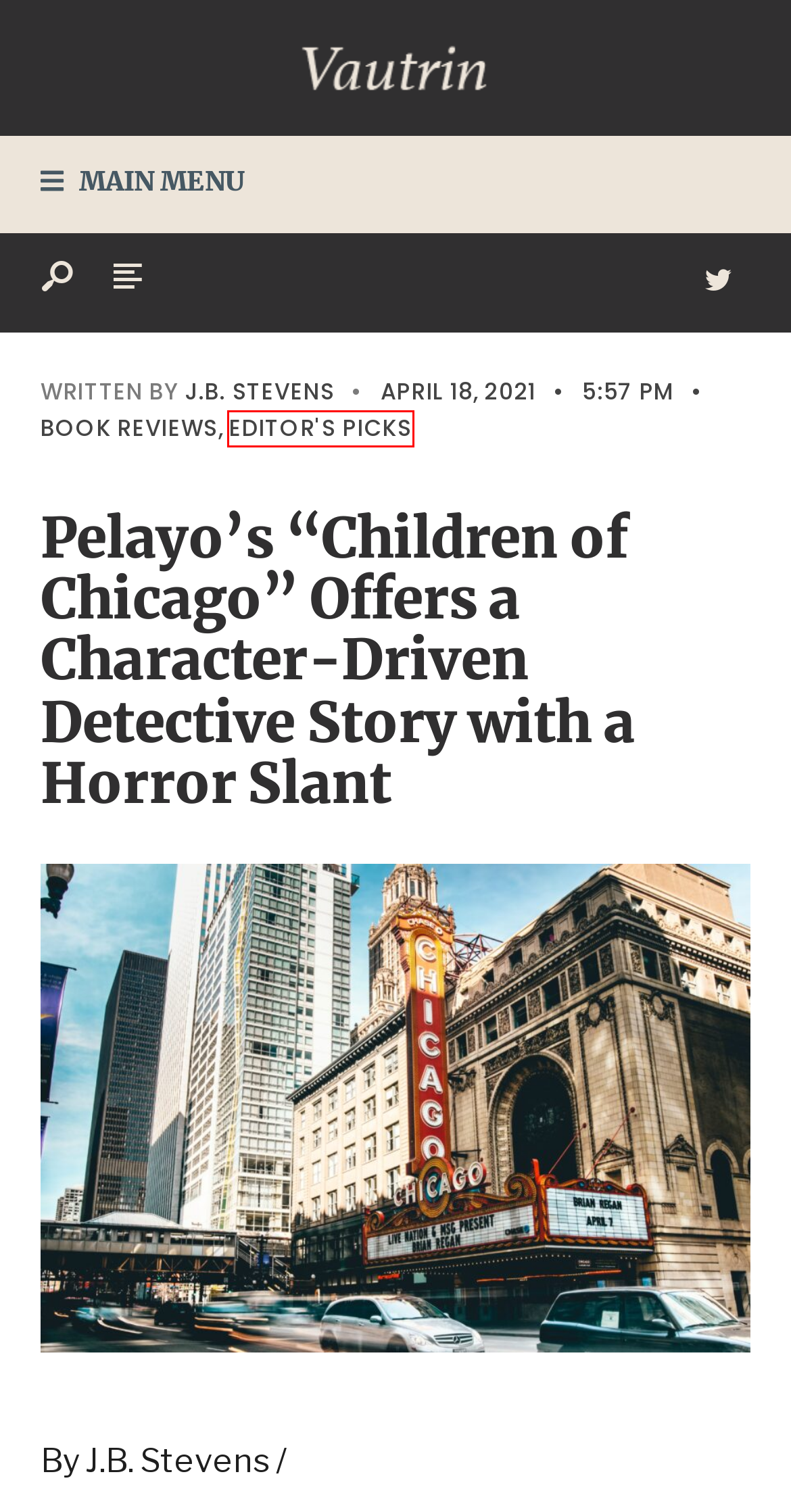You have a screenshot of a webpage with a red bounding box highlighting a UI element. Your task is to select the best webpage description that corresponds to the new webpage after clicking the element. Here are the descriptions:
A. April 2022 - Vautrin
B. J.B. Stevens, Author at Vautrin
C. Log In ‹ Vautrin — WordPress
D. Editor's Picks Archives - Vautrin
E. Seasoned Readers | Watermark Books & Café
F. September 2020 - Vautrin
G. May 2019 - Vautrin
H. March 2023 - Vautrin

D